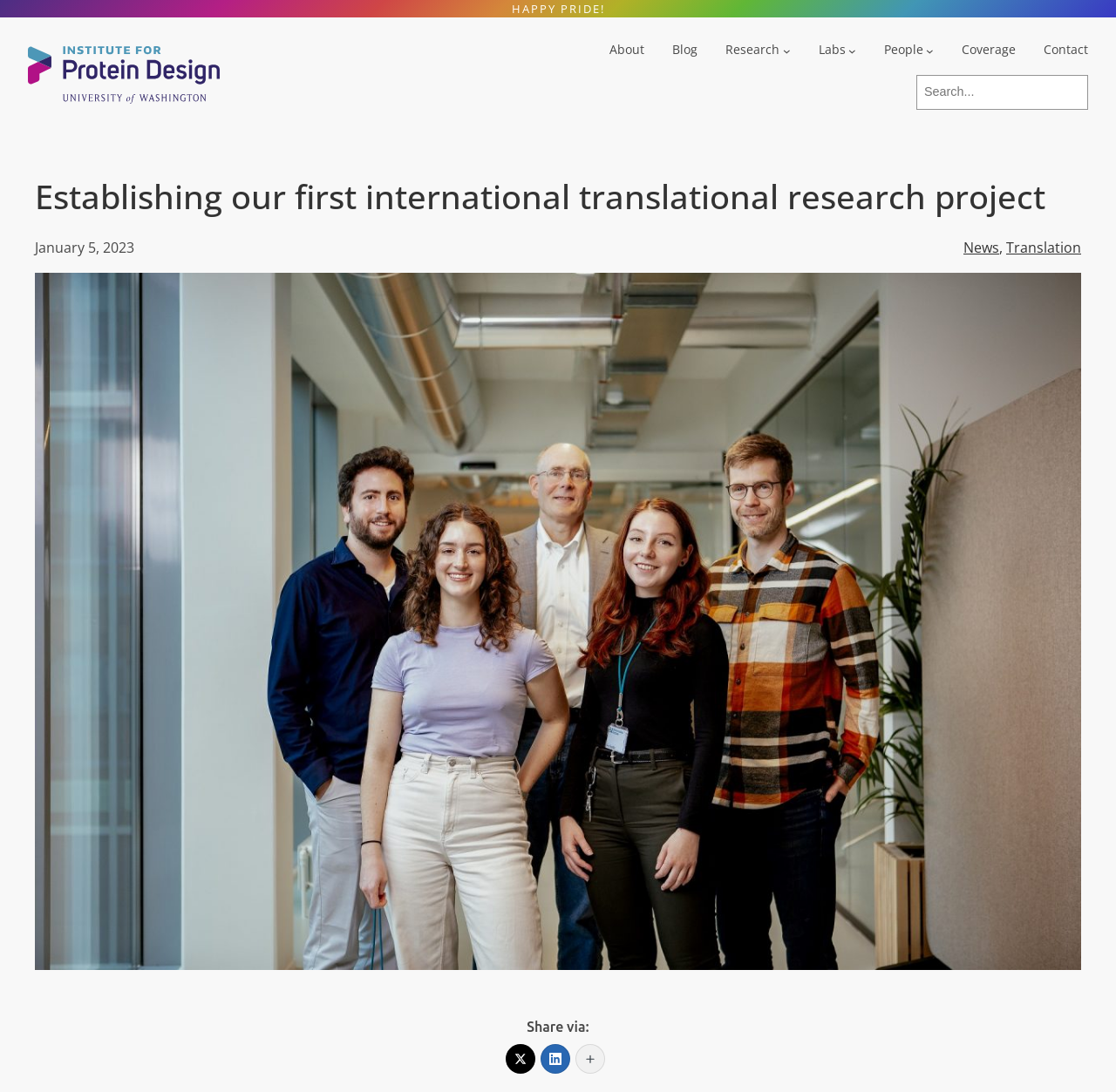What is the name of the research project?
Make sure to answer the question with a detailed and comprehensive explanation.

I found the name of the research project by reading the main heading of the webpage, which says 'Establishing our first international translational research project'.